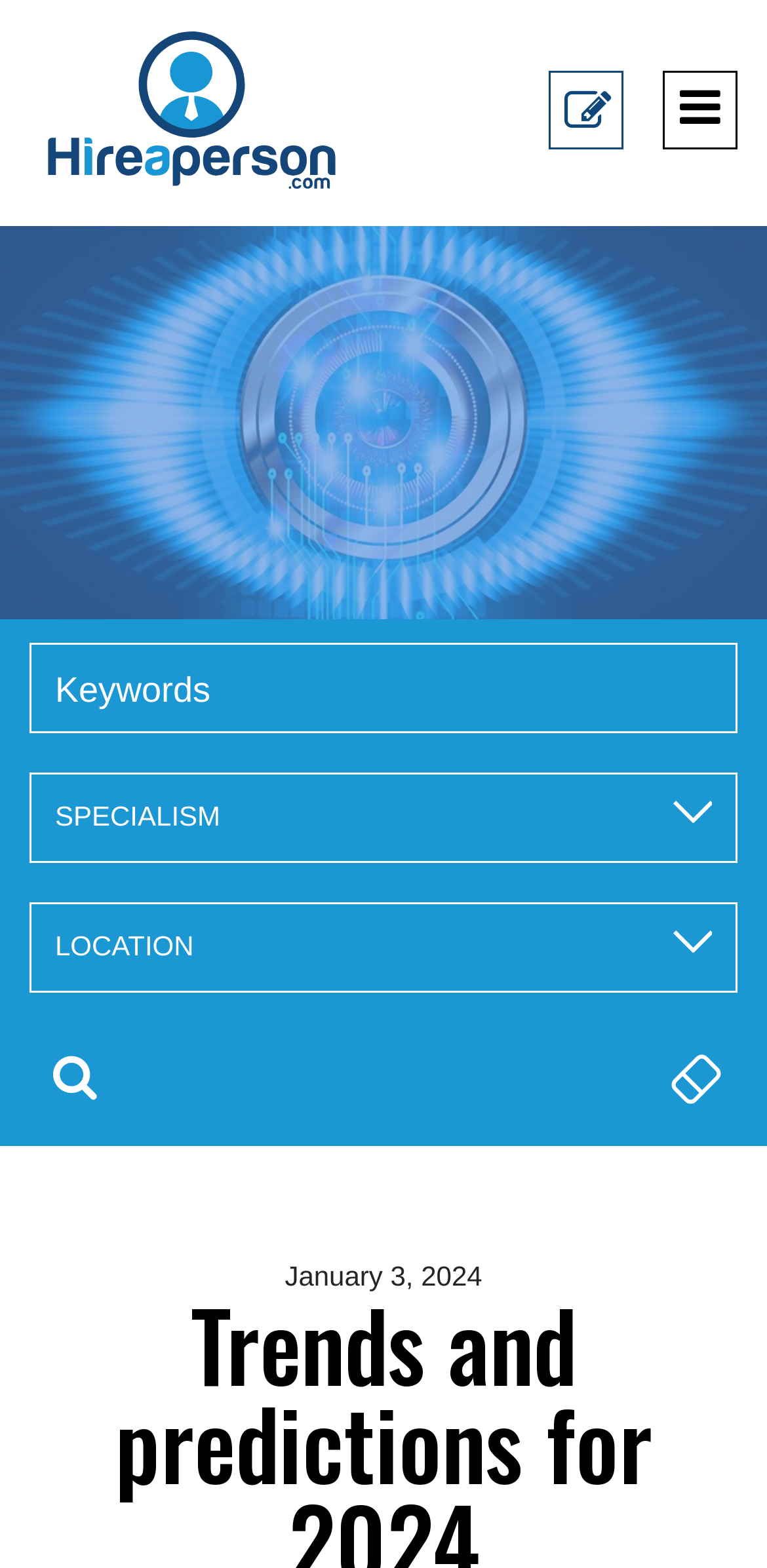Find the bounding box coordinates for the UI element that matches this description: "input value="Keywords" name="values[0].value"".

[0.072, 0.426, 0.928, 0.456]